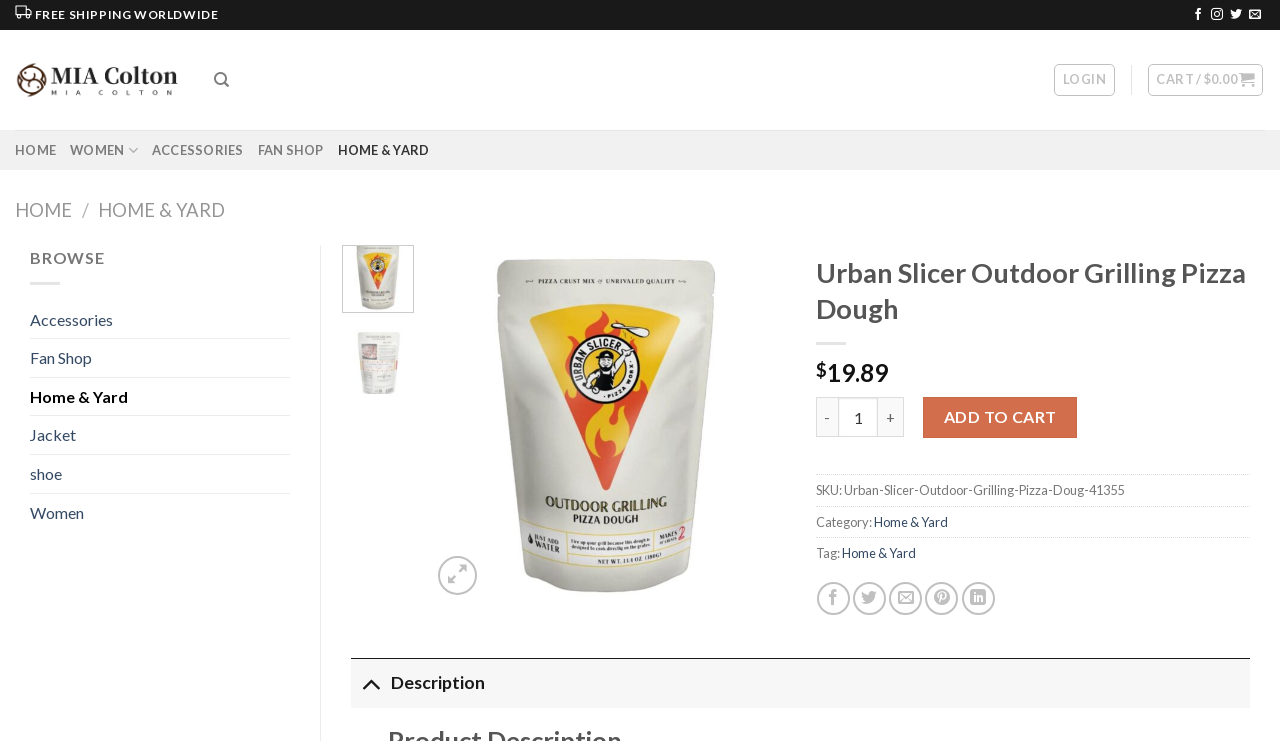Using the webpage screenshot, find the UI element described by Accessories. Provide the bounding box coordinates in the format (top-left x, top-left y, bottom-right x, bottom-right y), ensuring all values are floating point numbers between 0 and 1.

[0.119, 0.175, 0.19, 0.23]